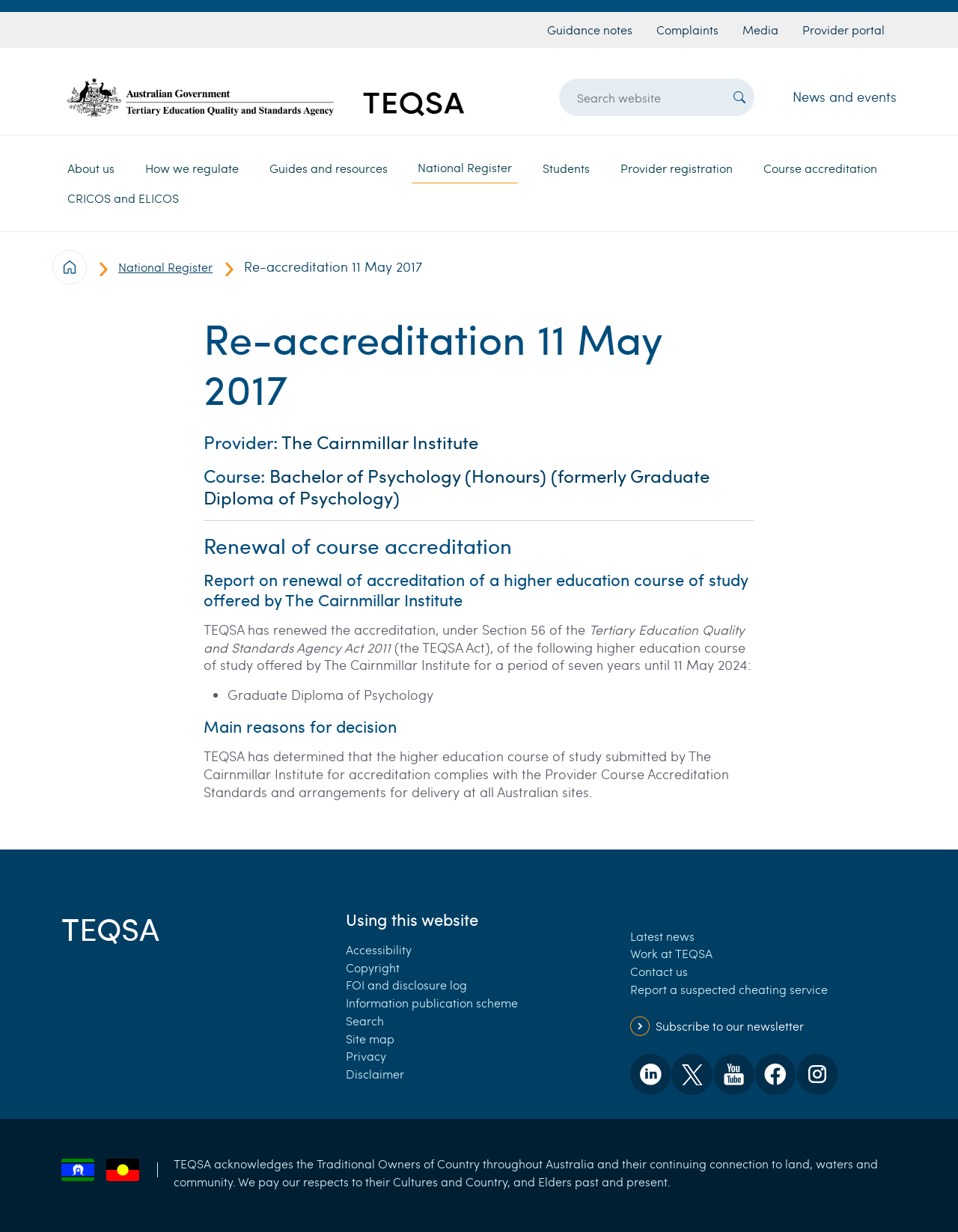Detail the features and information presented on the webpage.

This webpage is about the re-accreditation of a higher education course offered by The Cairnmillar Institute. At the top, there is a navigation menu with links to "Guidance notes", "Complaints", "Media", and "Provider portal". Below this, there is a prominent link to the "Home" page, accompanied by a small image. 

To the right of the "Home" link, there is a search box with a magnifying glass icon. Below the search box, there is a main navigation menu with buttons for "About us", "How we regulate", "Guides and resources", and several other topics. 

The main content of the page is divided into sections. The first section displays a breadcrumb navigation trail, showing the path from the "Home" page to the current page. Below this, there is a heading "Re-accreditation 11 May 2017" followed by a description of the provider and course being accredited. 

The next section provides details about the renewal of course accreditation, including a report on the accreditation decision. This section includes several headings and paragraphs of text, as well as a list of courses accredited. 

At the bottom of the page, there is a section with links to various resources, including "Accessibility", "Copyright", and "FOI and disclosure log". There are also links to "Latest news", "Work at TEQSA", and "Contact us". Additionally, there is a section with social media links and a newsletter subscription link. Finally, there is a statement acknowledging the Traditional Owners of Country throughout Australia.